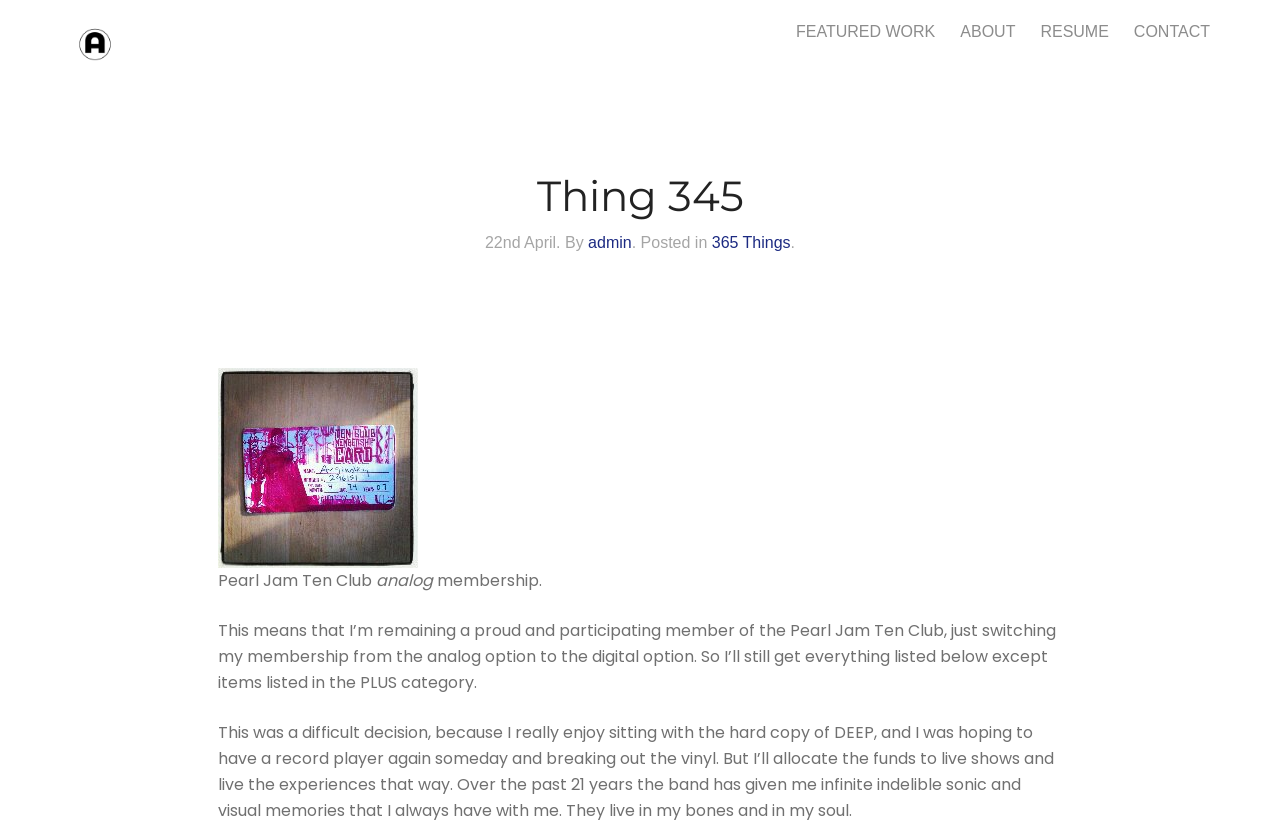Could you specify the bounding box coordinates for the clickable section to complete the following instruction: "view roster by name"?

None